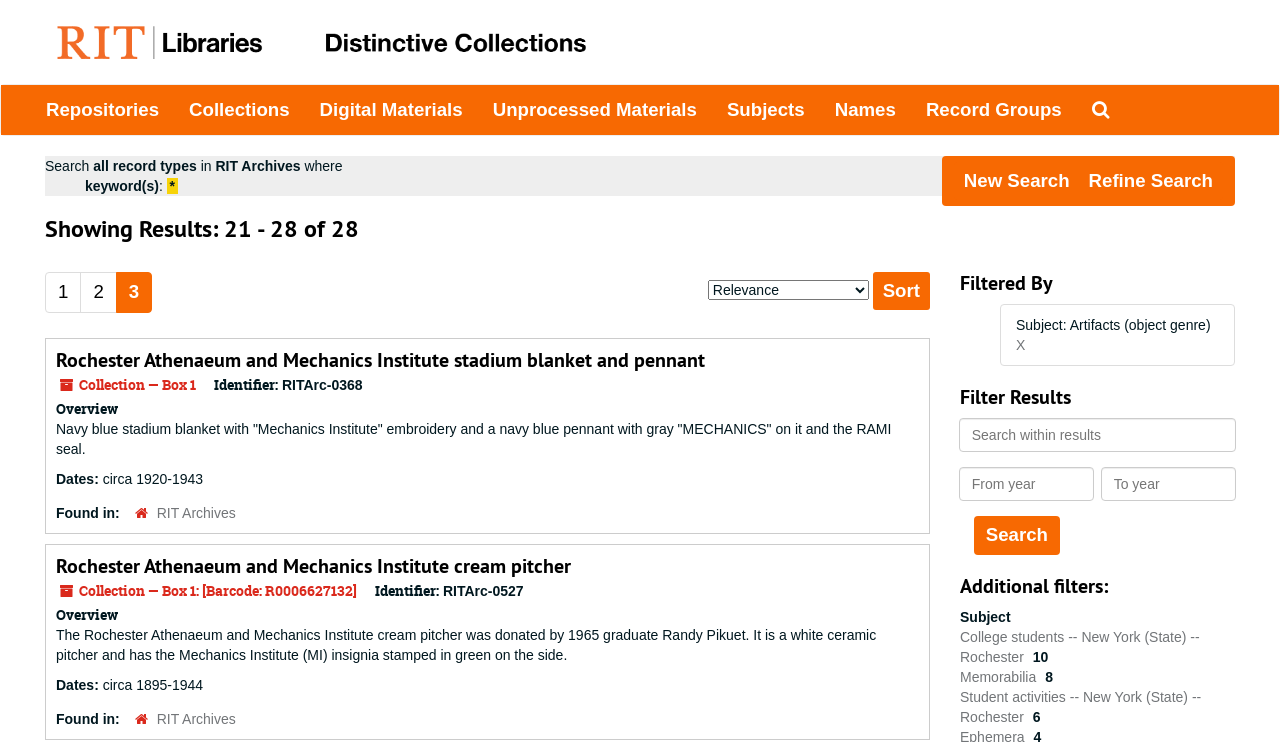What is the name of the stadium blanket and pennant?
Look at the image and answer with only one word or phrase.

Rochester Athenaeum and Mechanics Institute stadium blanket and pennant